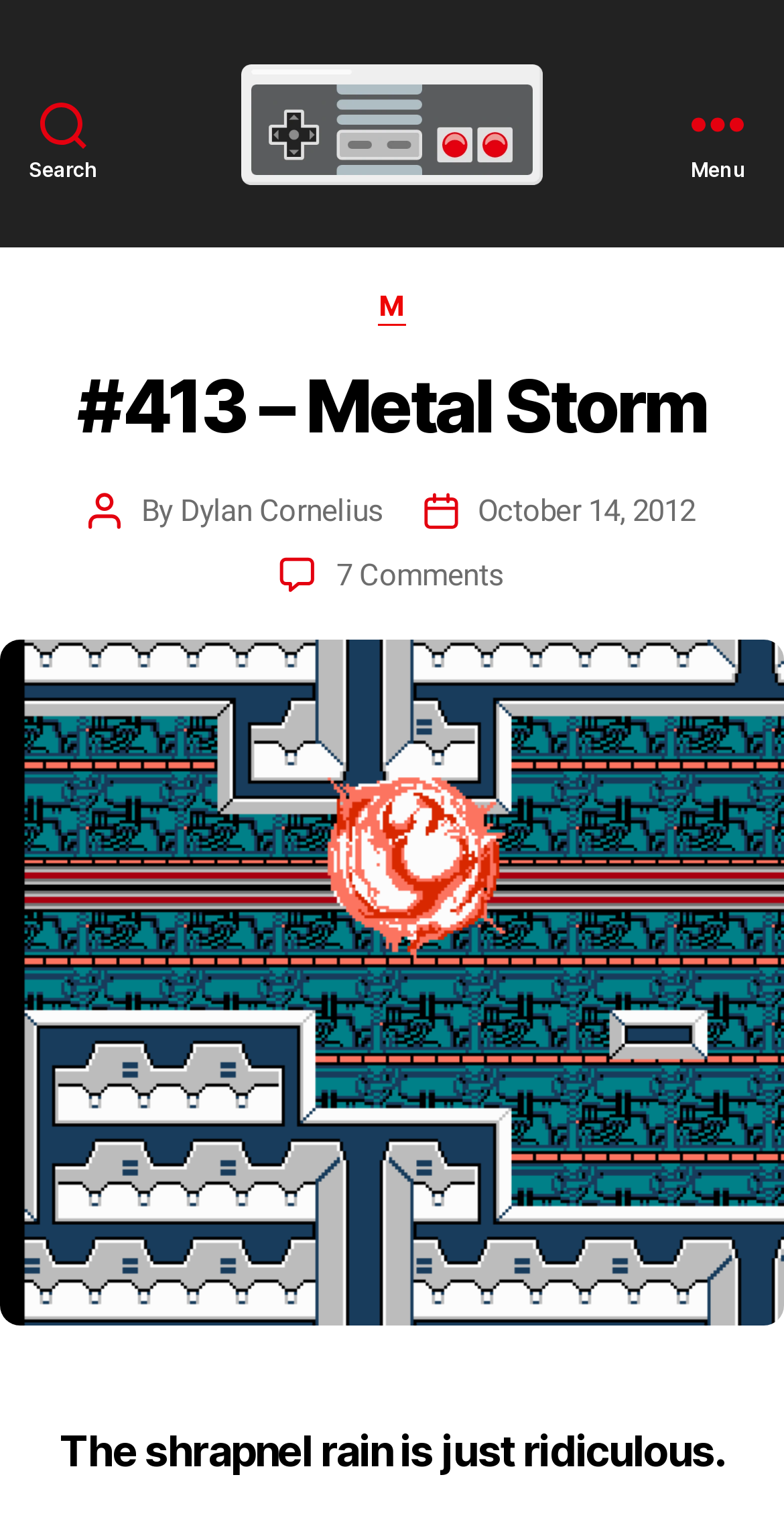Extract the bounding box coordinates of the UI element described by: "Search". The coordinates should include four float numbers ranging from 0 to 1, e.g., [left, top, right, bottom].

[0.0, 0.0, 0.162, 0.162]